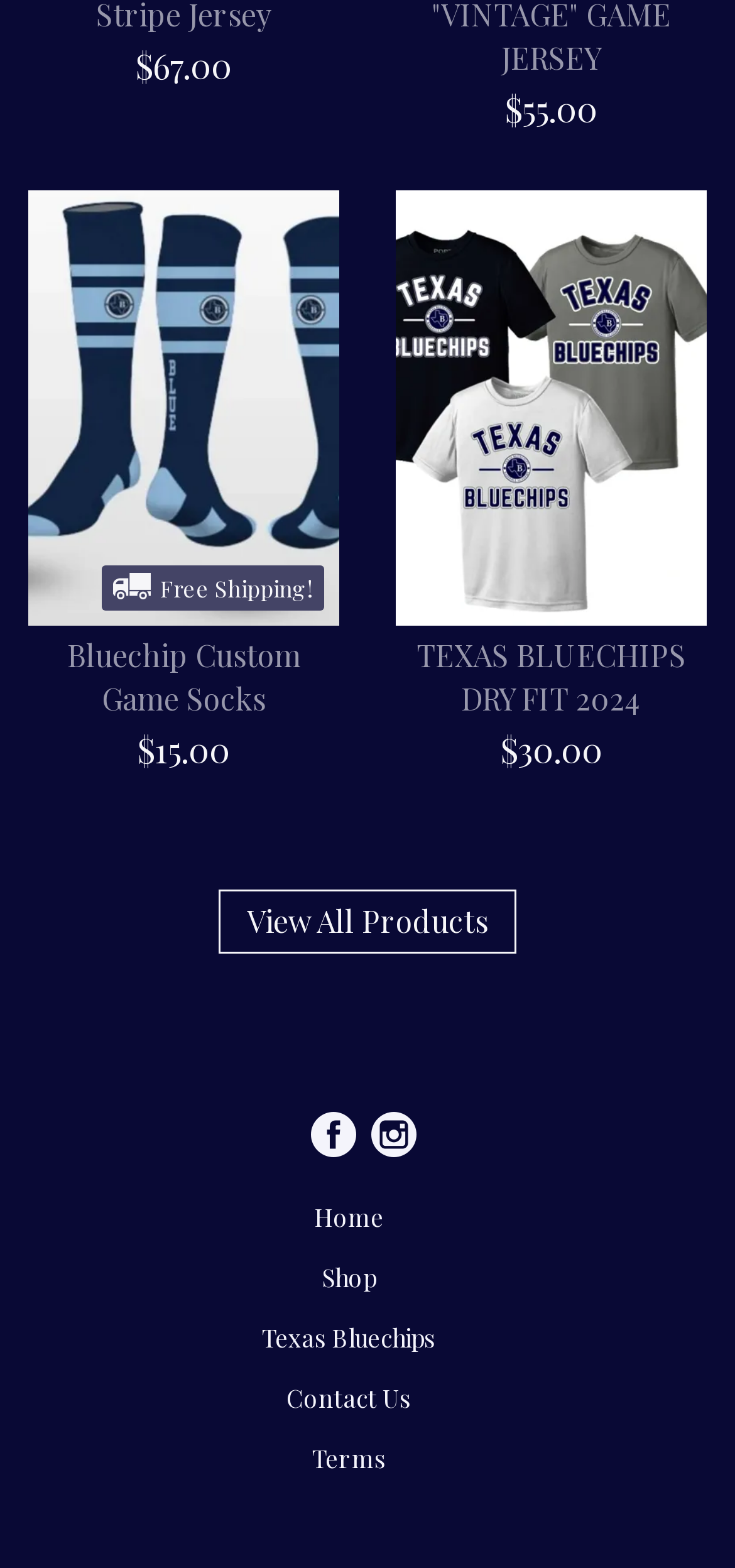Specify the bounding box coordinates of the element's region that should be clicked to achieve the following instruction: "View products with free shipping". The bounding box coordinates consist of four float numbers between 0 and 1, in the format [left, top, right, bottom].

[0.038, 0.122, 0.462, 0.495]